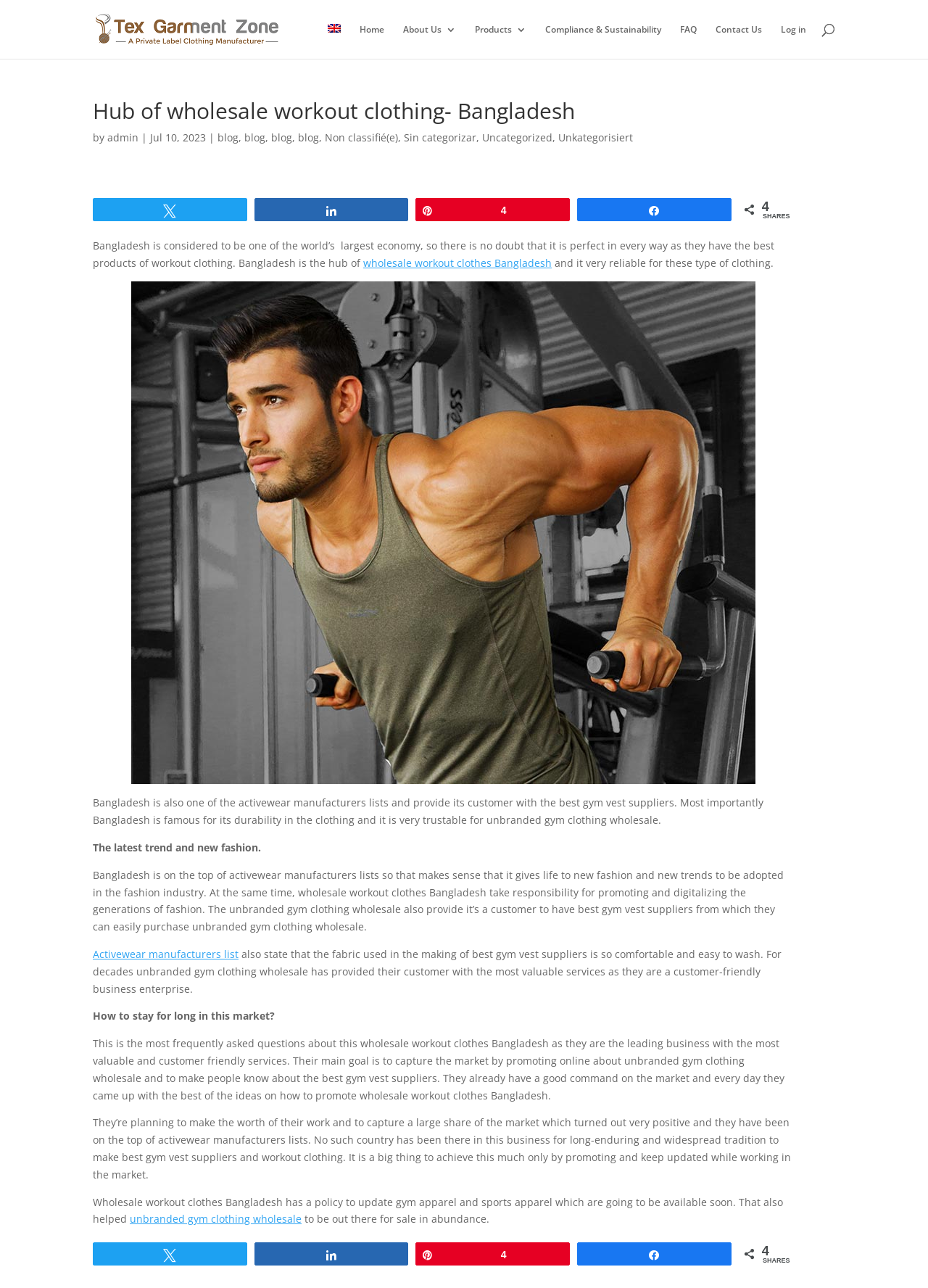Please determine the bounding box coordinates of the element's region to click for the following instruction: "Click on the 'Home' link".

[0.388, 0.019, 0.414, 0.046]